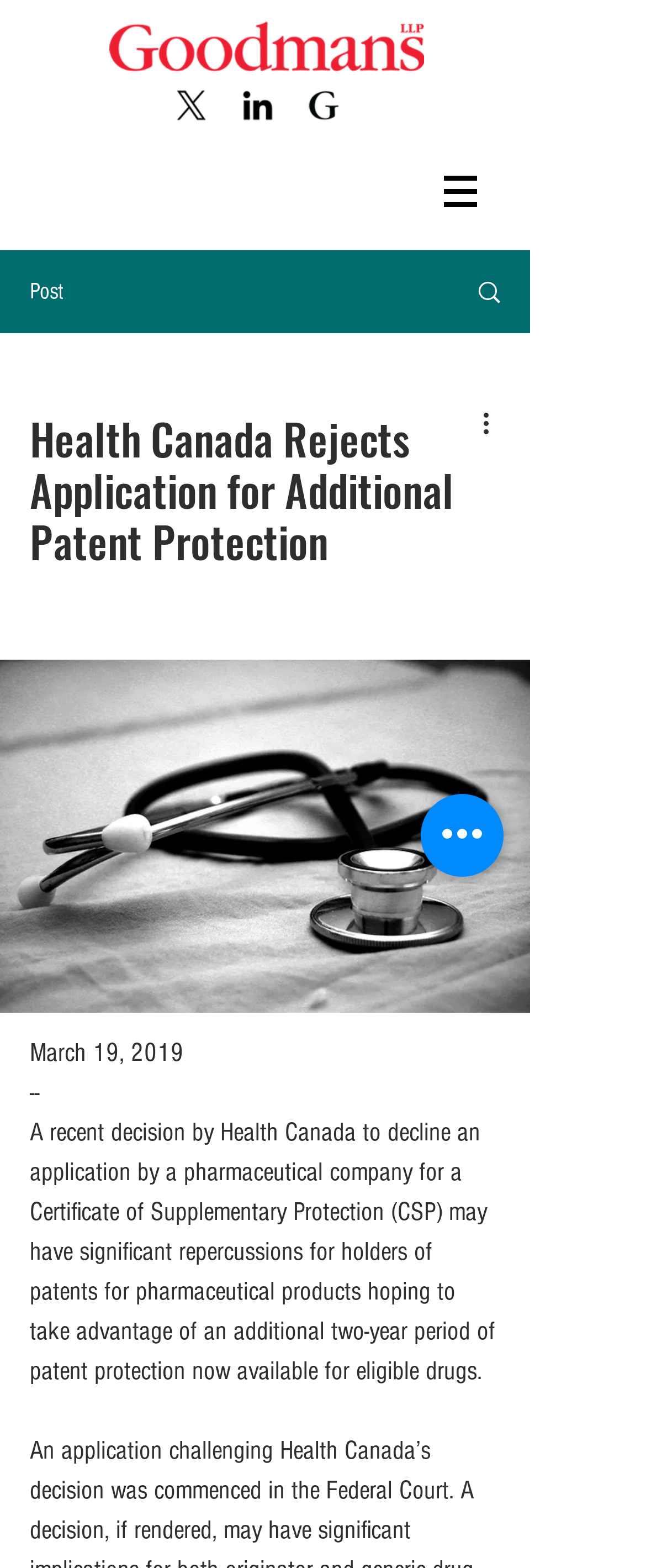Refer to the screenshot and answer the following question in detail:
What social media platform is linked?

The LinkedIn icon is located in the social bar section, which is at the top right corner of the webpage, and it is an image with the text 'LinkedIn Icon (Goodmans IP)'.